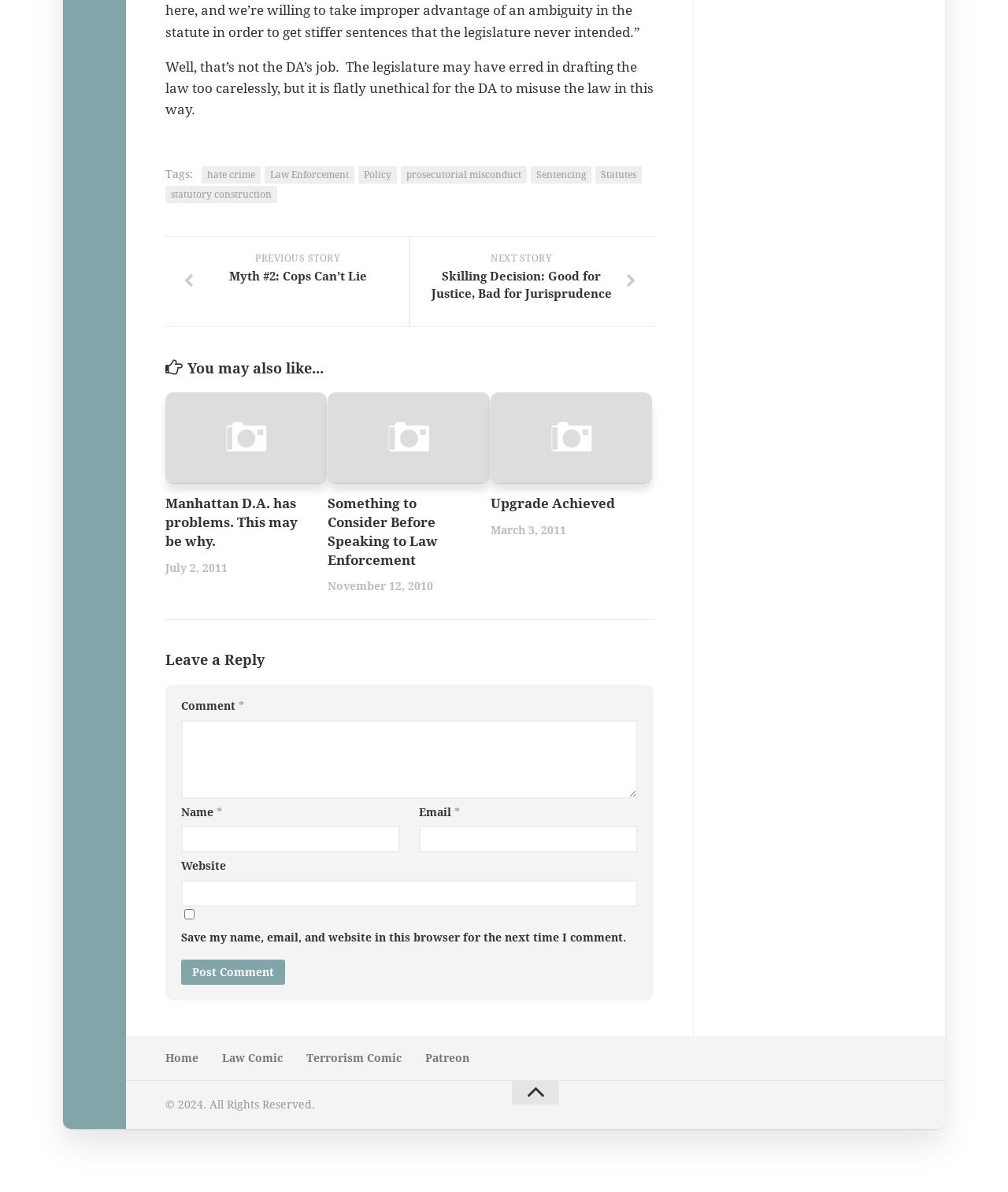Show the bounding box coordinates for the HTML element as described: "parent_node: Email * aria-describedby="email-notes" name="email"".

[0.415, 0.693, 0.633, 0.715]